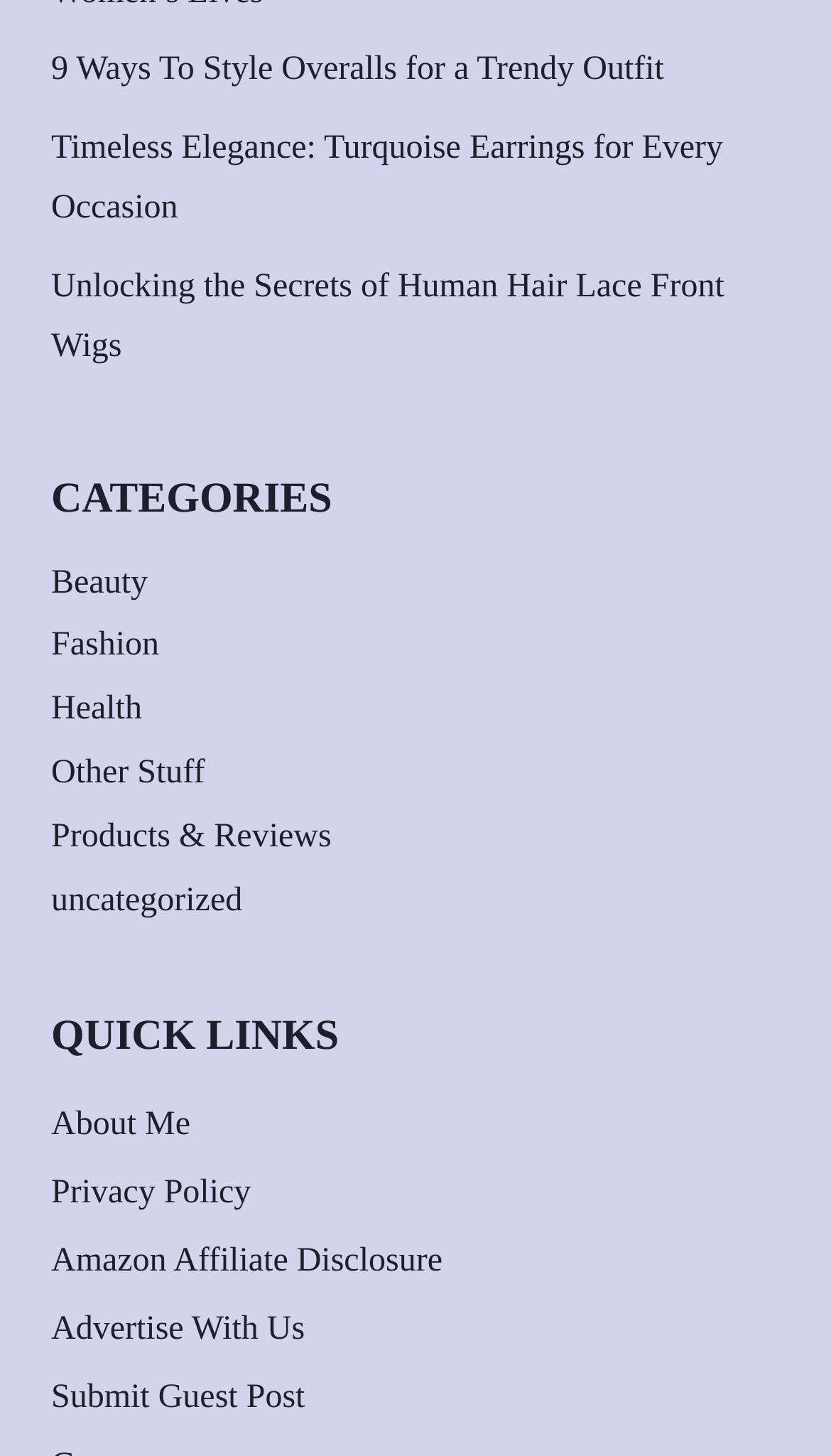Locate the bounding box coordinates of the element to click to perform the following action: 'Explore beauty products'. The coordinates should be given as four float values between 0 and 1, in the form of [left, top, right, bottom].

[0.062, 0.386, 0.178, 0.412]